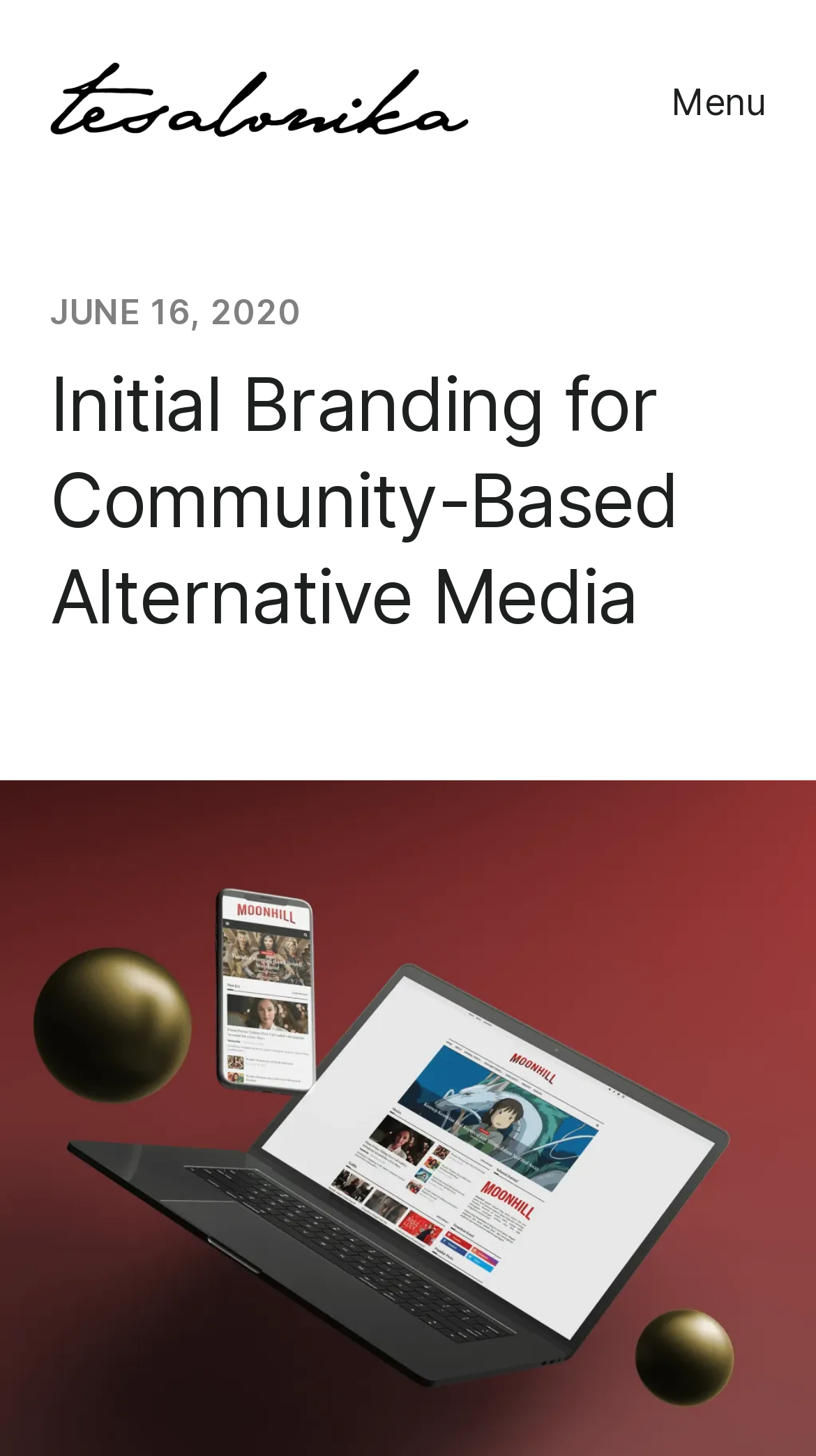Please look at the image and answer the question with a detailed explanation: What is the name of the person in the image?

I found the image element with the OCR text 'Tesalonika Wibisono' and inferred that it is a person's name.